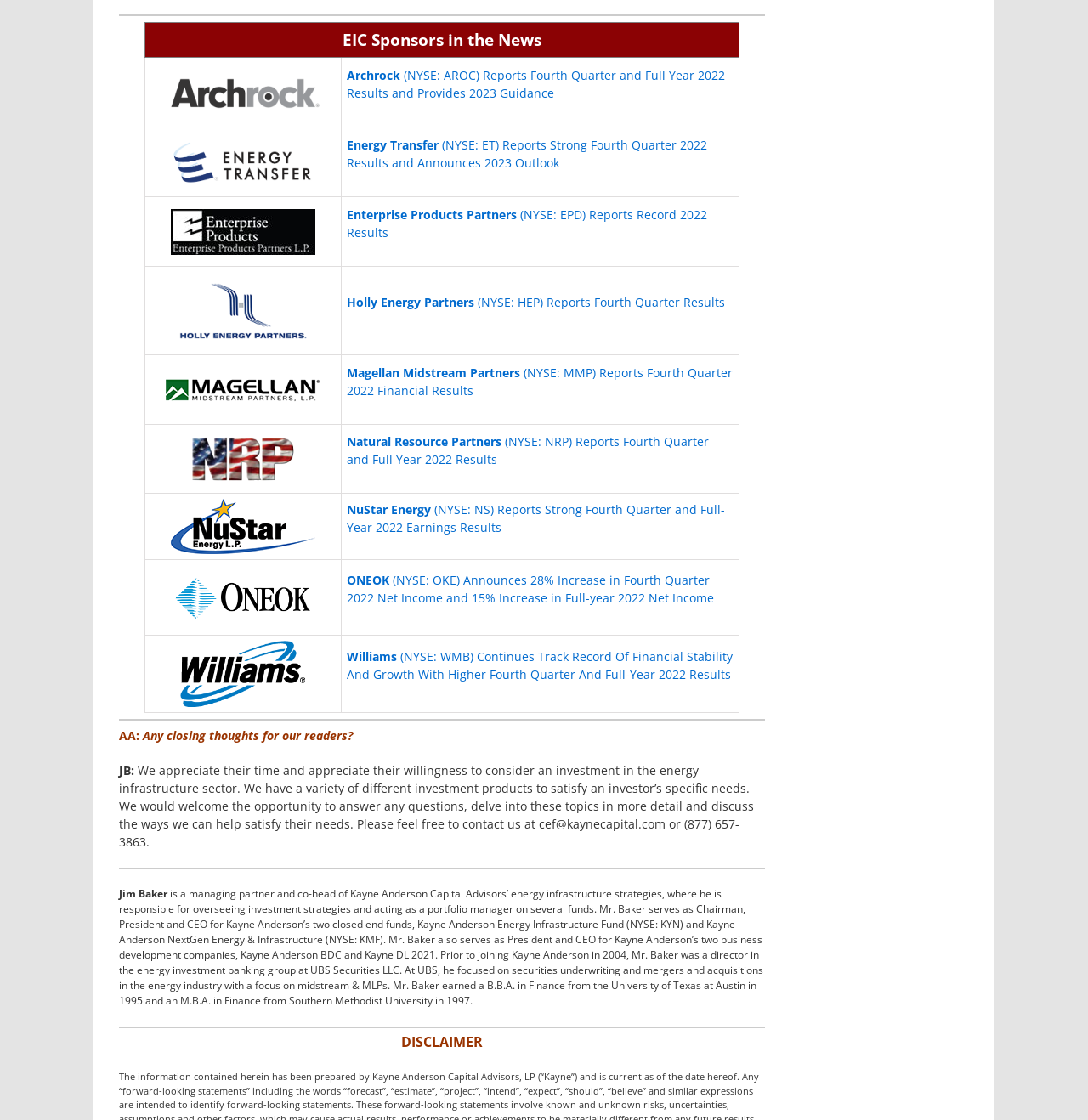Pinpoint the bounding box coordinates of the element to be clicked to execute the instruction: "Click on the link 'Energy Transfer (NYSE: ET) Reports Strong Fourth Quarter 2022 Results and Announces 2023 Outlook'".

[0.318, 0.122, 0.65, 0.152]